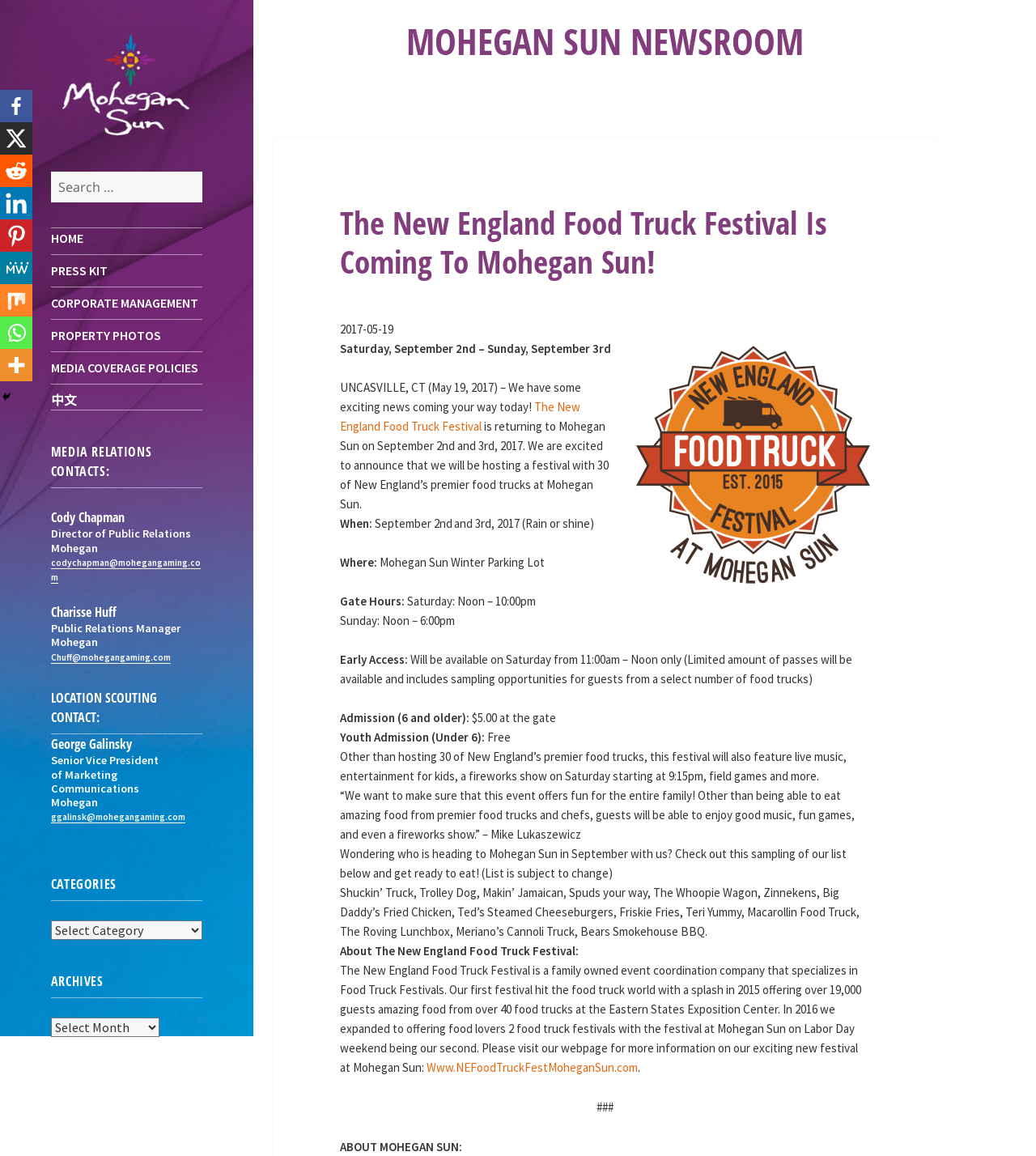Can you provide the bounding box coordinates for the element that should be clicked to implement the instruction: "Go to Home page"?

[0.049, 0.199, 0.08, 0.213]